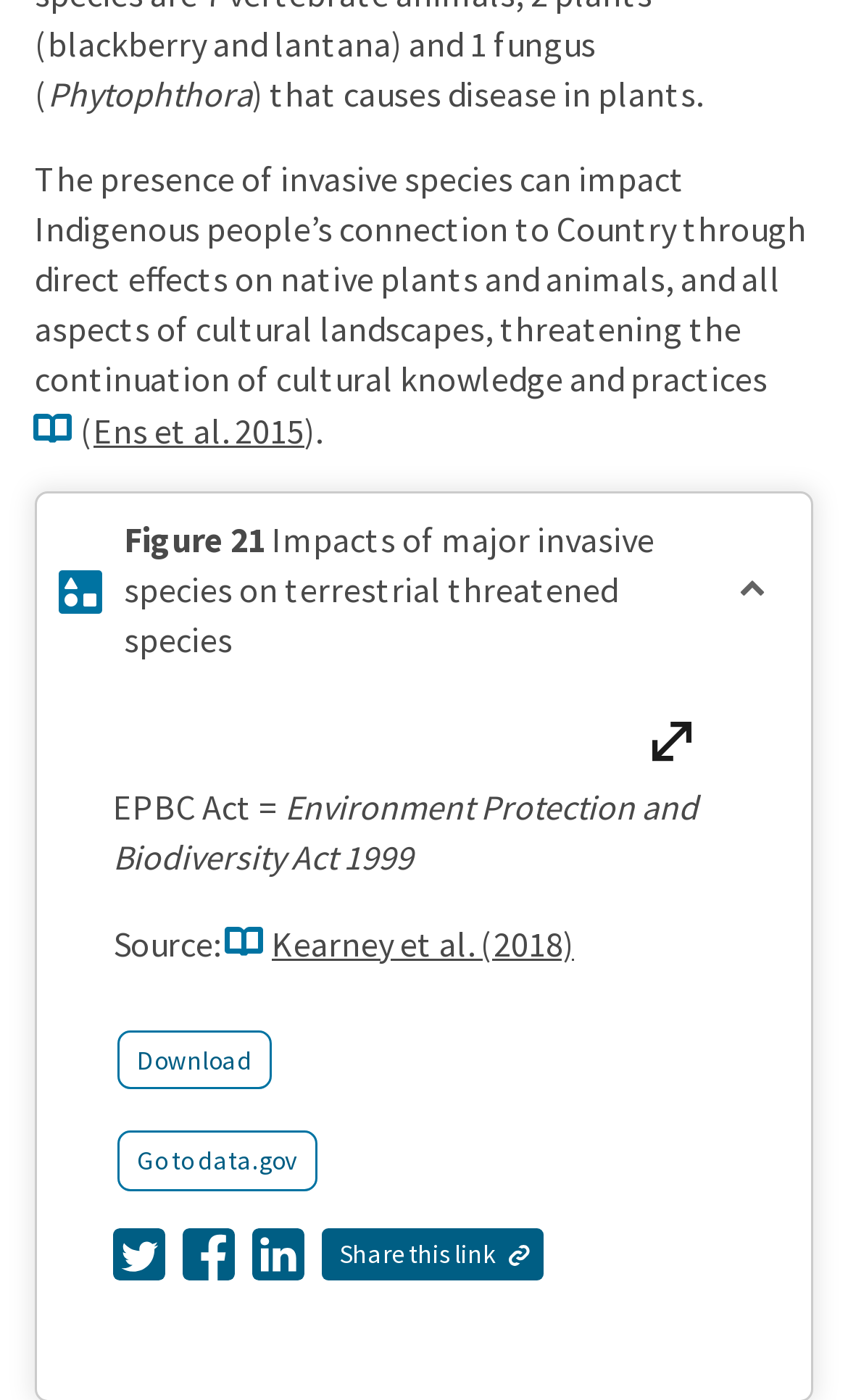Find and provide the bounding box coordinates for the UI element described here: "Download". The coordinates should be given as four float numbers between 0 and 1: [left, top, right, bottom].

[0.138, 0.735, 0.321, 0.779]